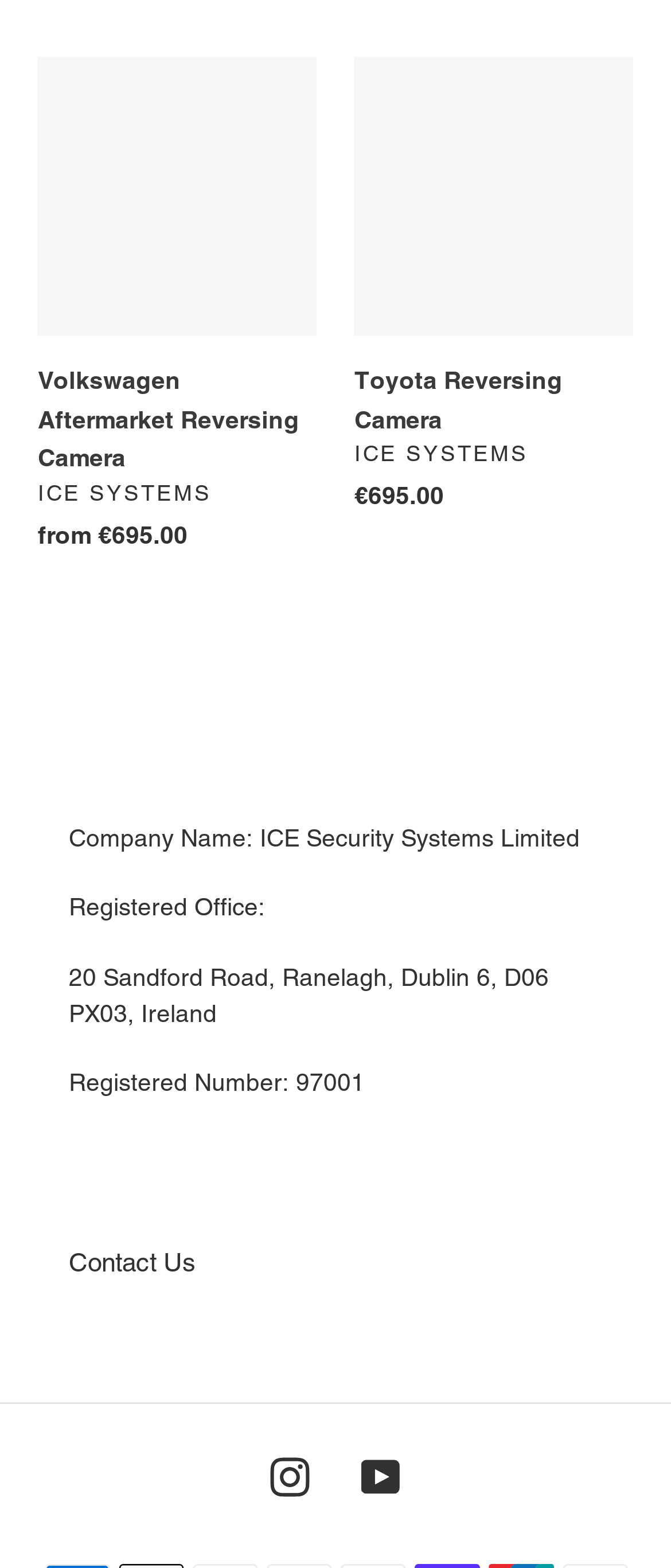Identify the bounding box coordinates for the UI element described as follows: "info@atone.no". Ensure the coordinates are four float numbers between 0 and 1, formatted as [left, top, right, bottom].

None